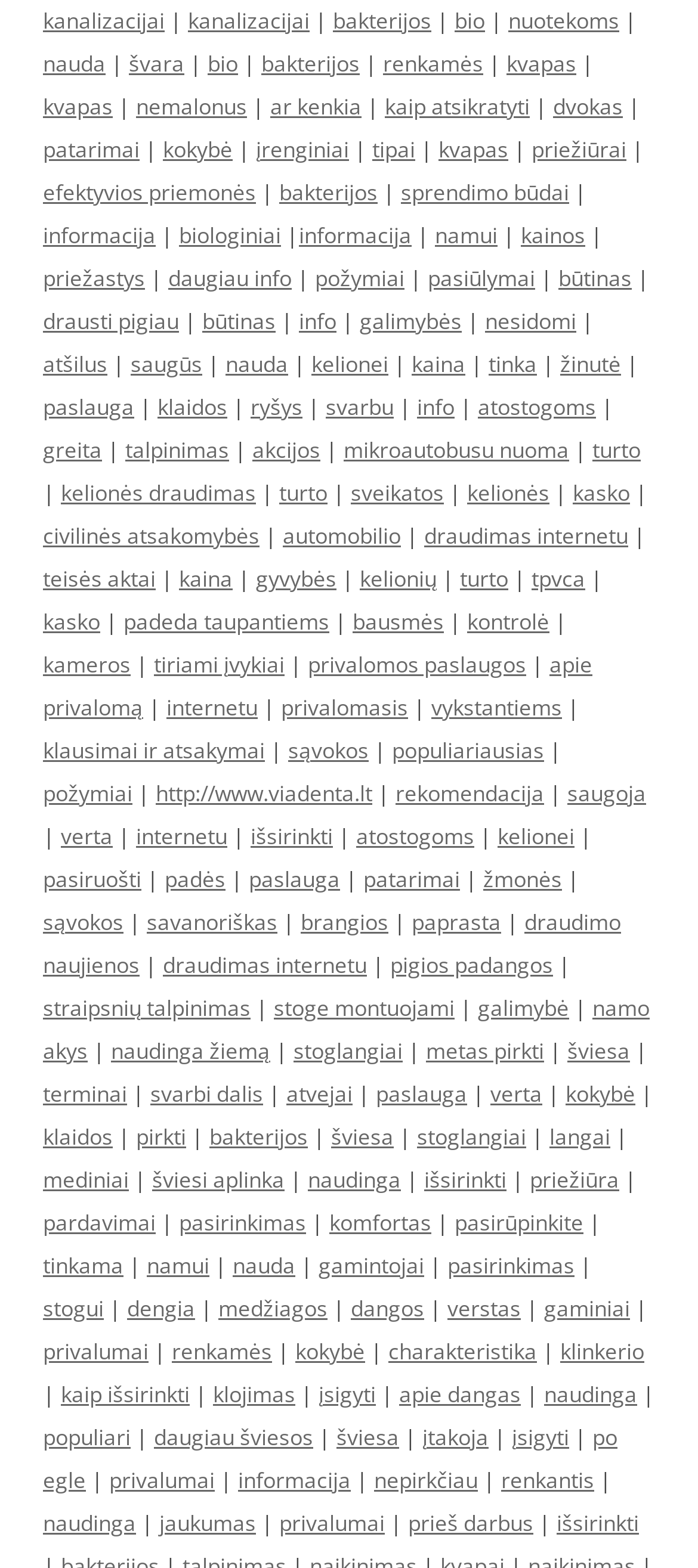Pinpoint the bounding box coordinates of the element that must be clicked to accomplish the following instruction: "click on link 'kvapas'". The coordinates should be in the format of four float numbers between 0 and 1, i.e., [left, top, right, bottom].

[0.726, 0.031, 0.826, 0.05]